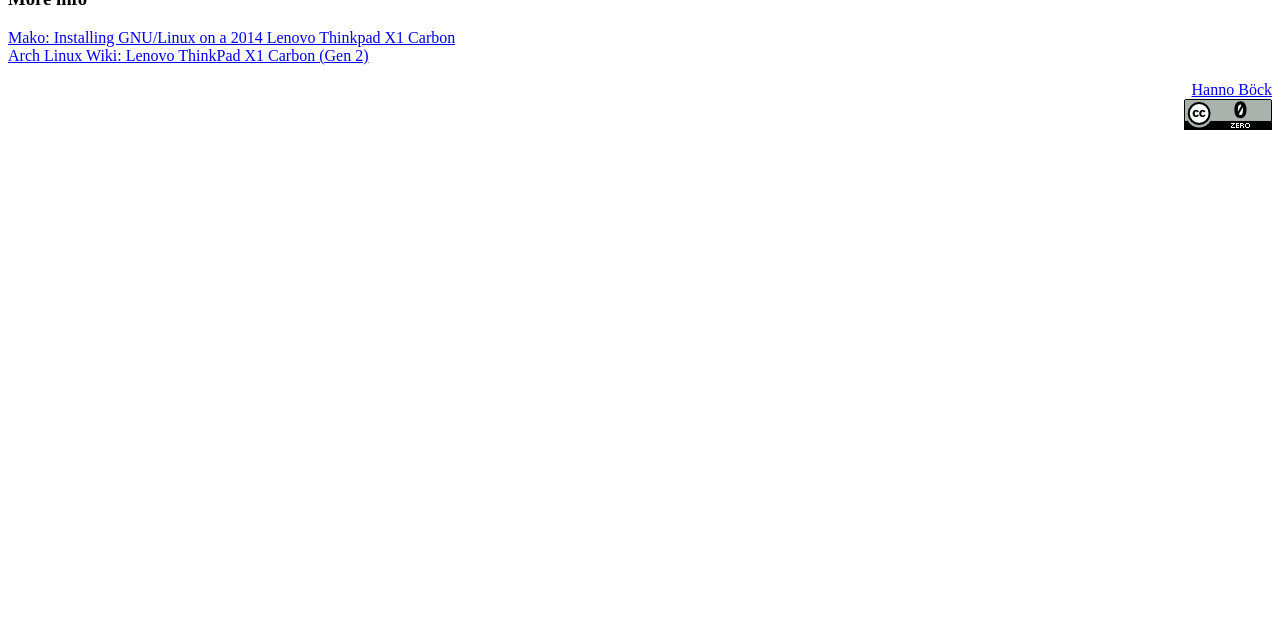Provide the bounding box coordinates of the HTML element this sentence describes: "Hanno Böck".

[0.931, 0.126, 0.994, 0.153]